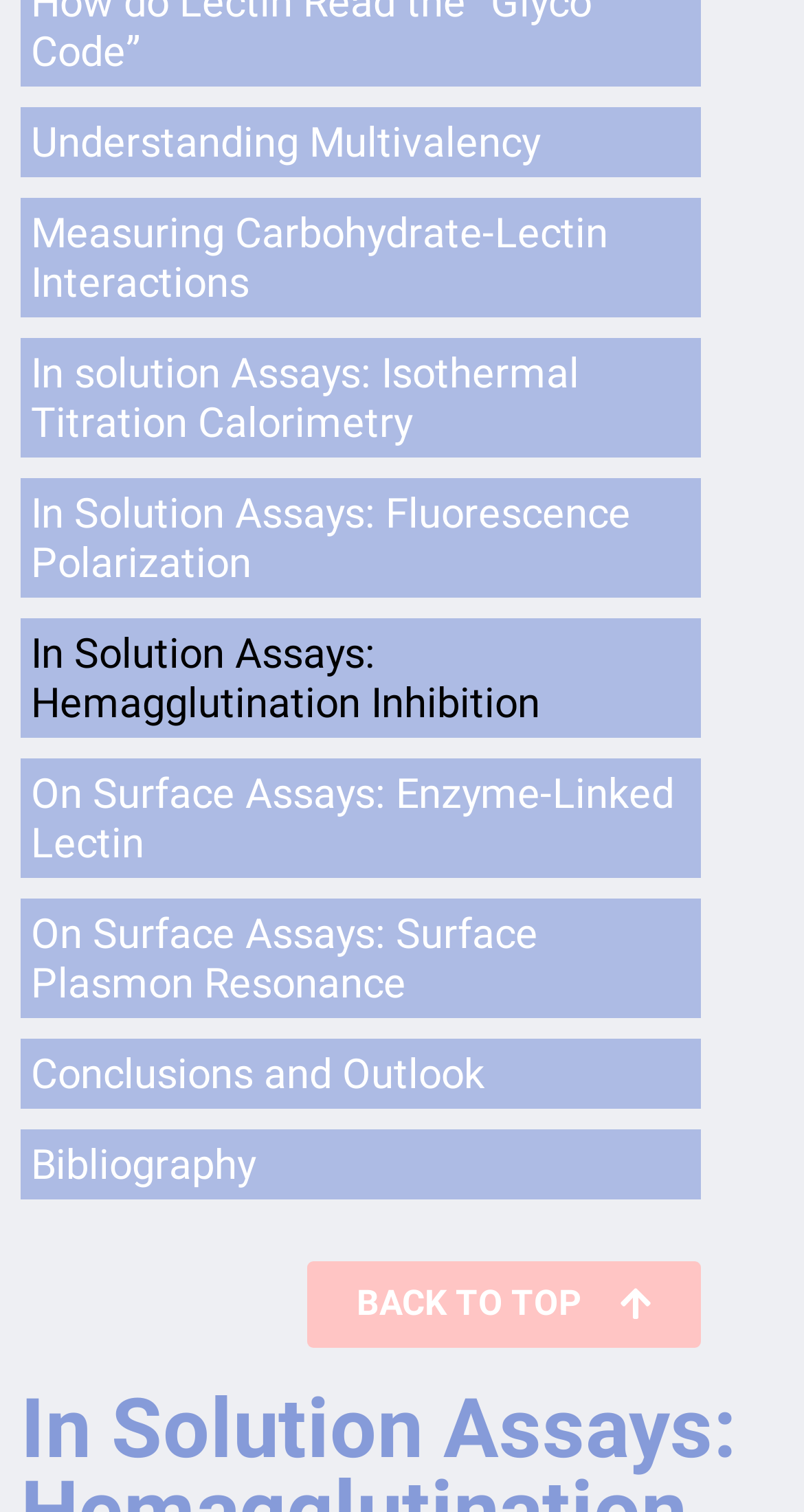Please determine the bounding box coordinates for the UI element described as: "Bibliography".

[0.026, 0.747, 0.872, 0.794]